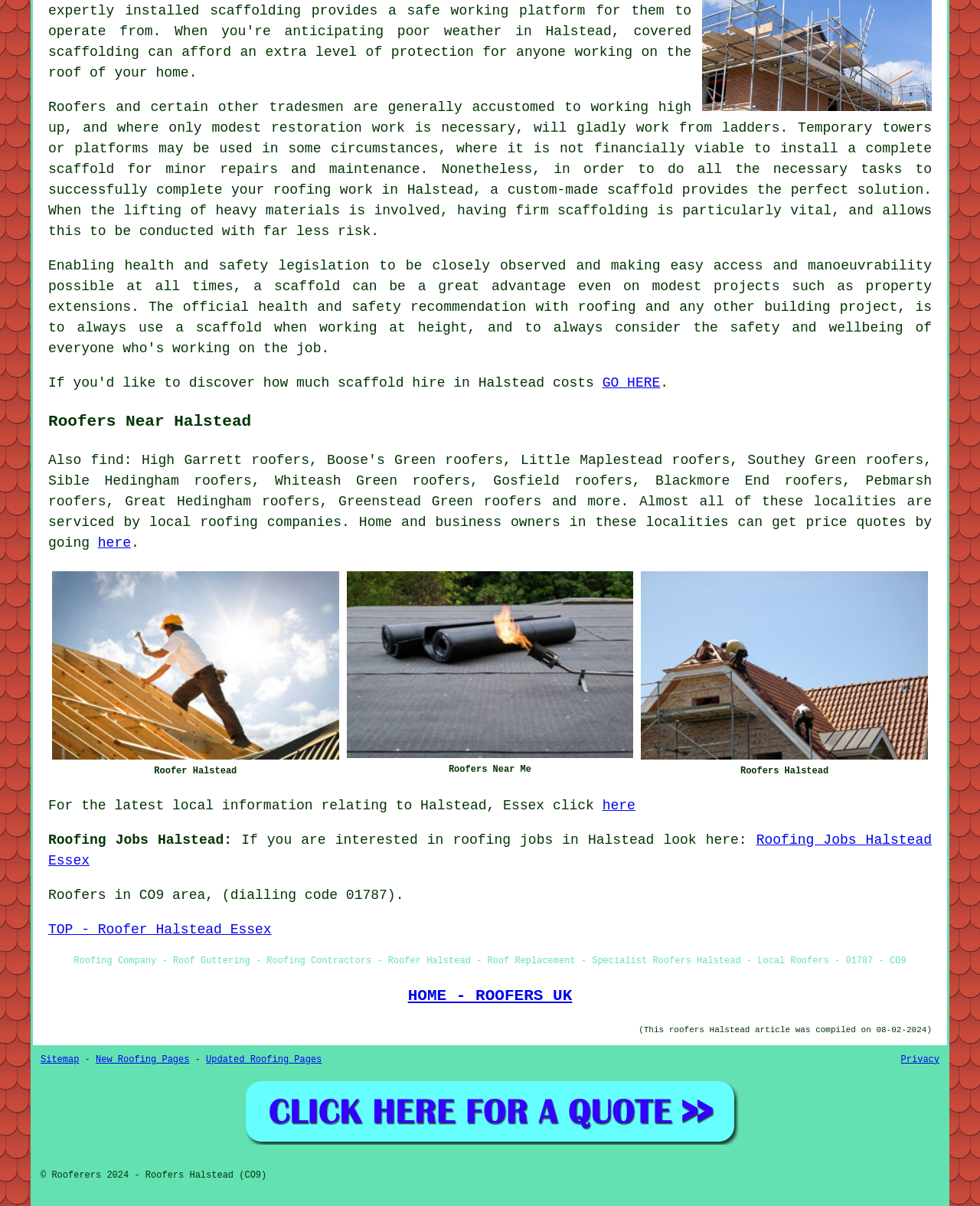Determine the bounding box coordinates of the clickable region to carry out the instruction: "Click on 'GO HERE'".

[0.615, 0.311, 0.674, 0.324]